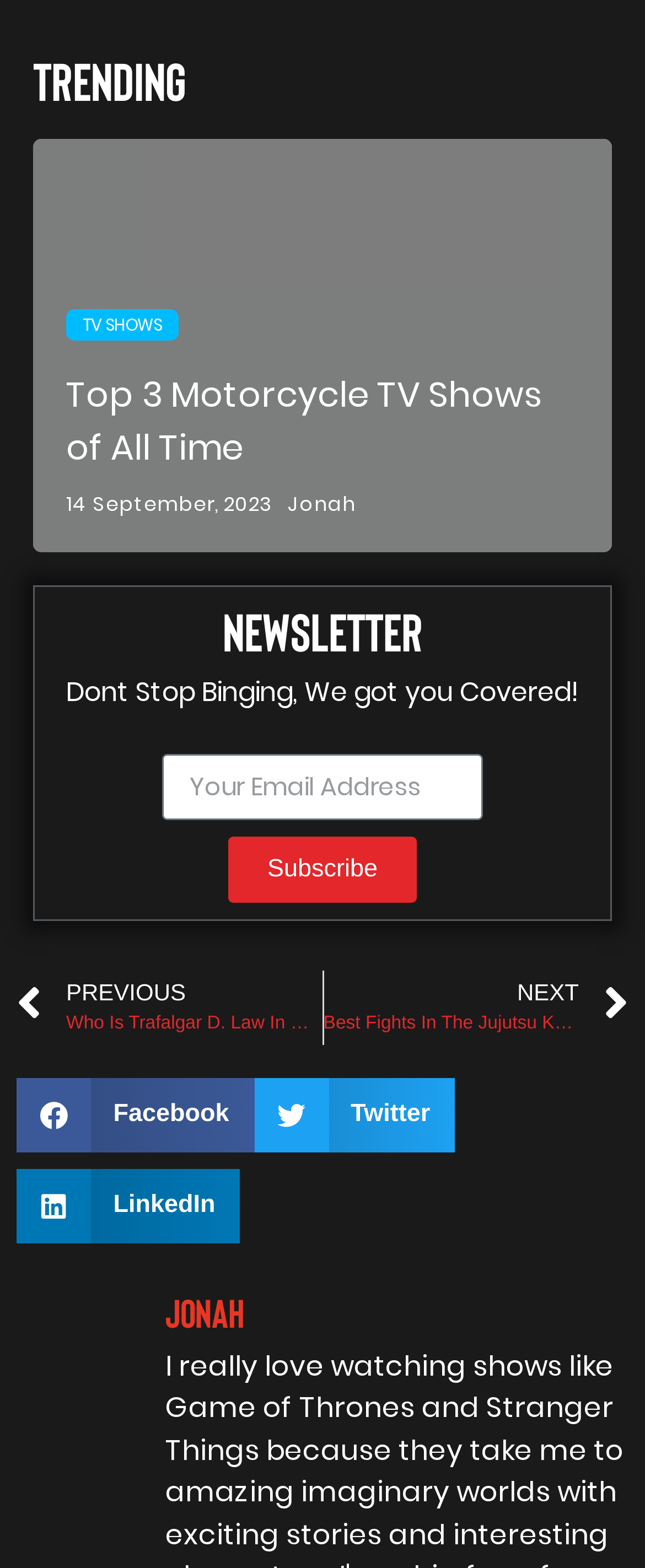Analyze the image and give a detailed response to the question:
How many social media platforms can you share the content on?

There are three social media platform buttons available: 'Share on facebook', 'Share on twitter', and 'Share on linkedin', allowing users to share the content on these three platforms.